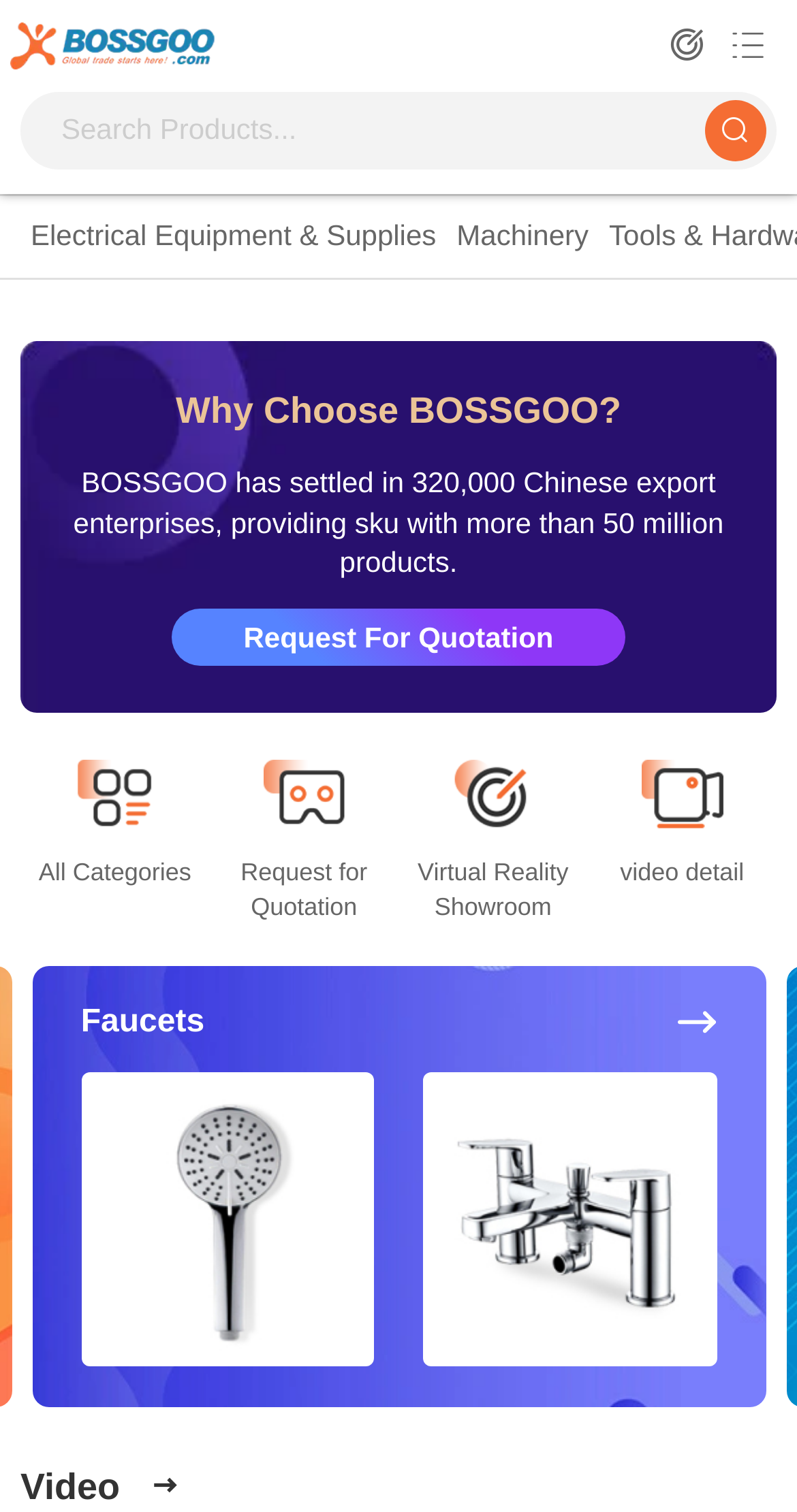Generate a thorough caption detailing the webpage content.

The webpage is a platform for China product sourcing, wholesale, retail, and other trade supply and demand information. At the top left, there is a "Home" link. Next to it, there is a search textbox with a placeholder text "Search". On the top right, there is a link with a icon '\ue761'.

Below the search textbox, there are two links, "Electrical Equipment & Supplies" and "Machinery", which are positioned side by side. Underneath these links, there is a section with a heading "Why Choose BOSSGOO?" followed by a paragraph of text describing the benefits of using BOSSGOO.

On the right side of the page, there are several links, including "Request For Quotation", "All Categories", "Request for Quotation", "Virtual Reality Showroom", and "video detail". These links are stacked vertically.

Further down the page, there is a section with a heading "Faucets" and two links with the same text "faucets" positioned side by side. Each of these links has an accompanying image. 

At the very bottom of the page, there is a link "Video \ueb08" with an icon.